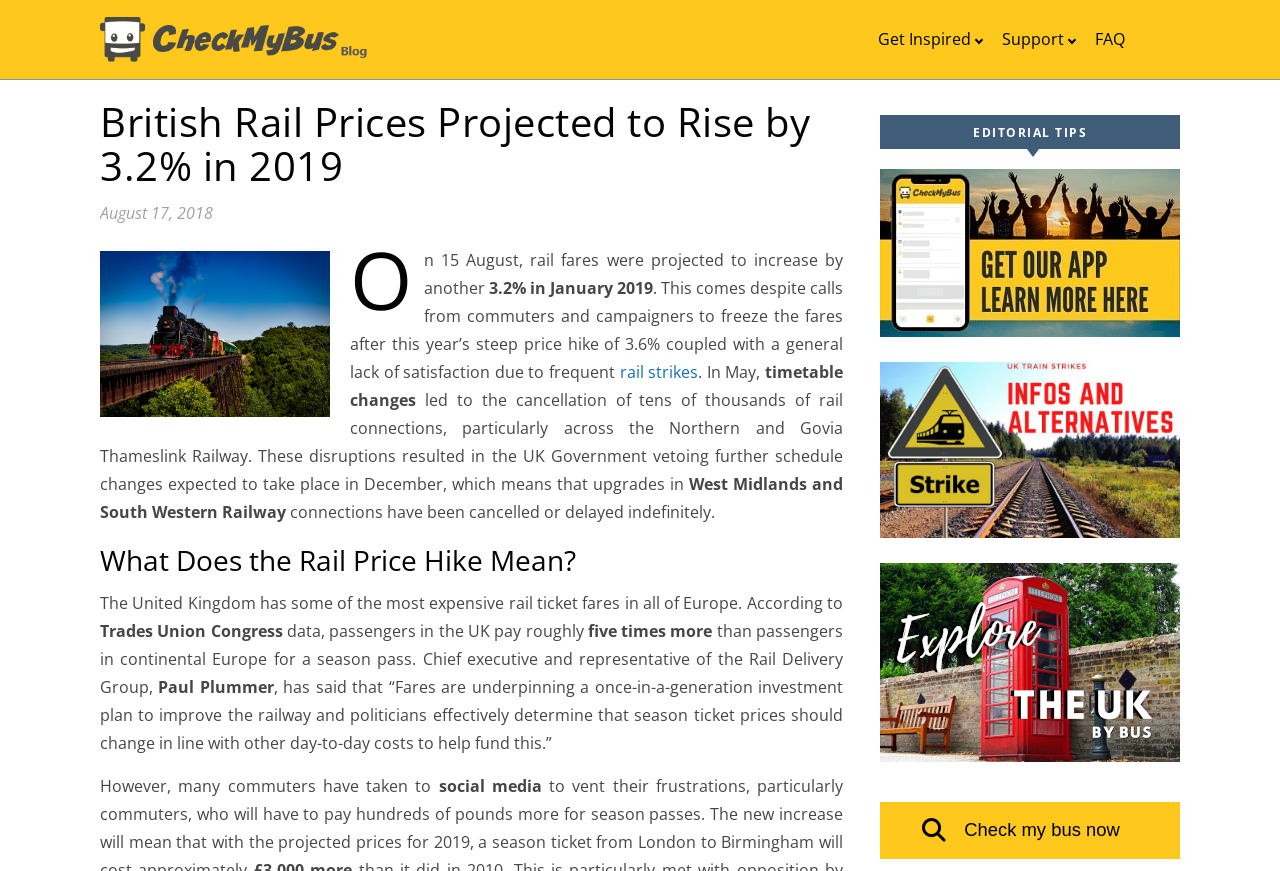Identify the bounding box coordinates for the UI element that matches this description: "Get Inspired".

[0.678, 0.0, 0.775, 0.091]